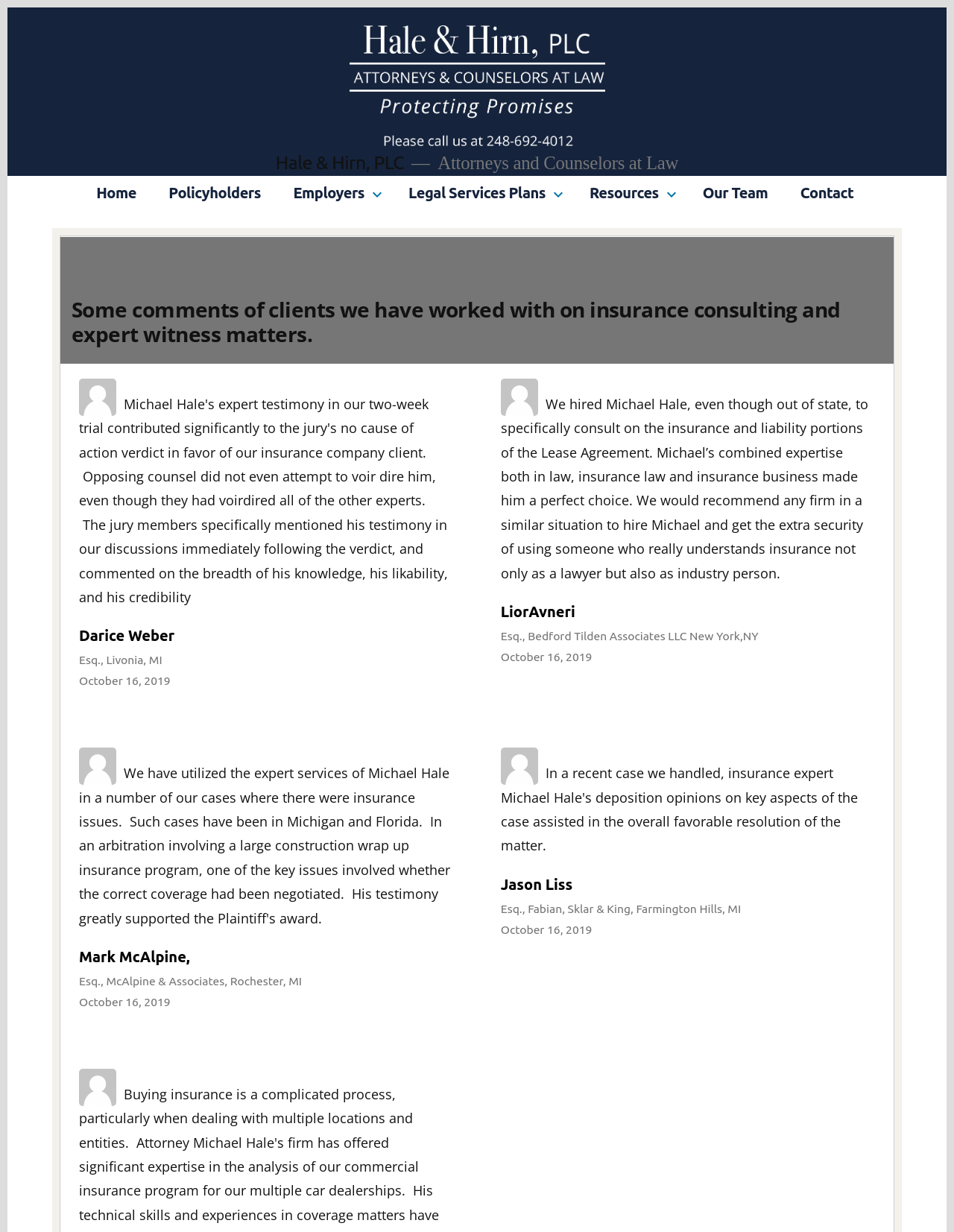Answer the question using only a single word or phrase: 
How many testimonials are displayed on this page?

4